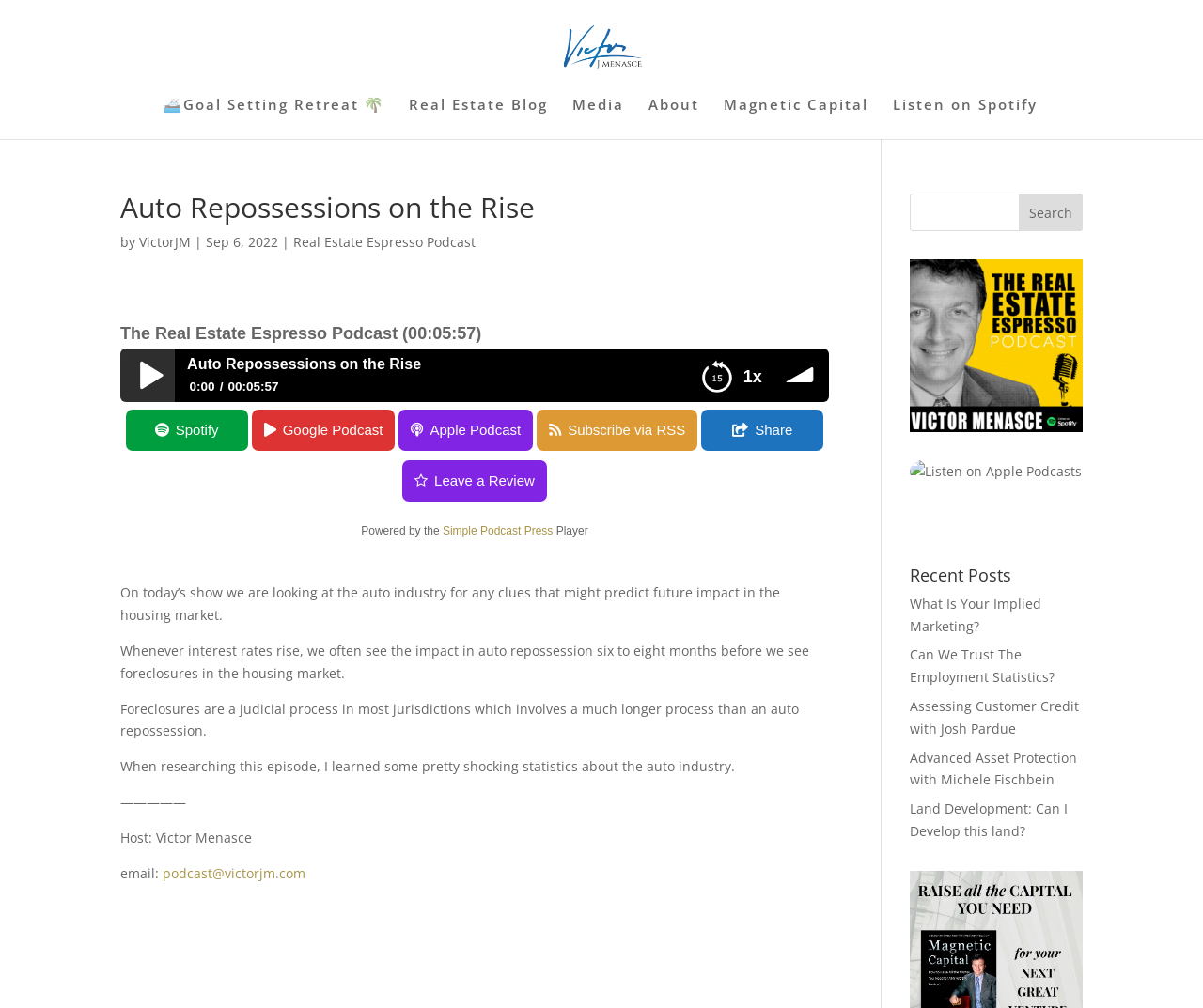Identify the text that serves as the heading for the webpage and generate it.

Auto Repossessions on the Rise